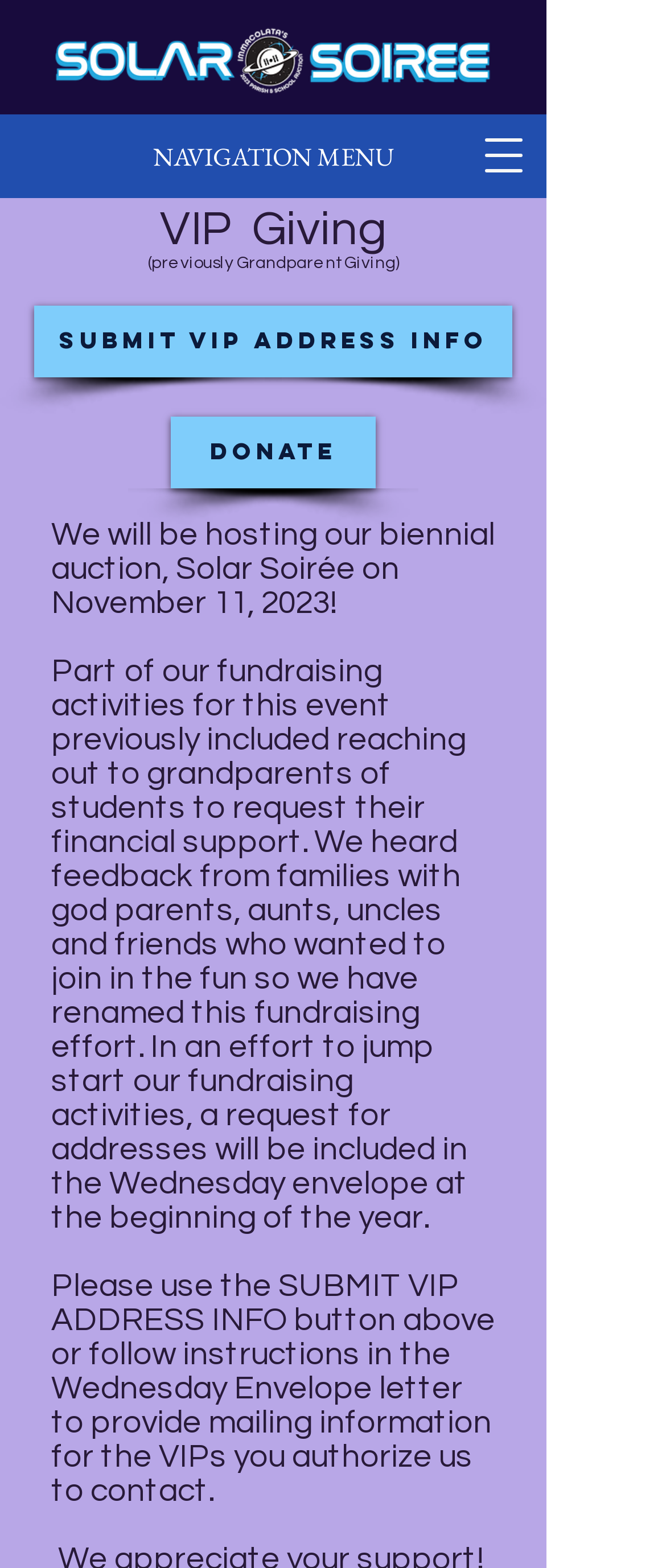Provide the bounding box coordinates for the UI element that is described as: "Submit VIP Address Info".

[0.051, 0.195, 0.769, 0.241]